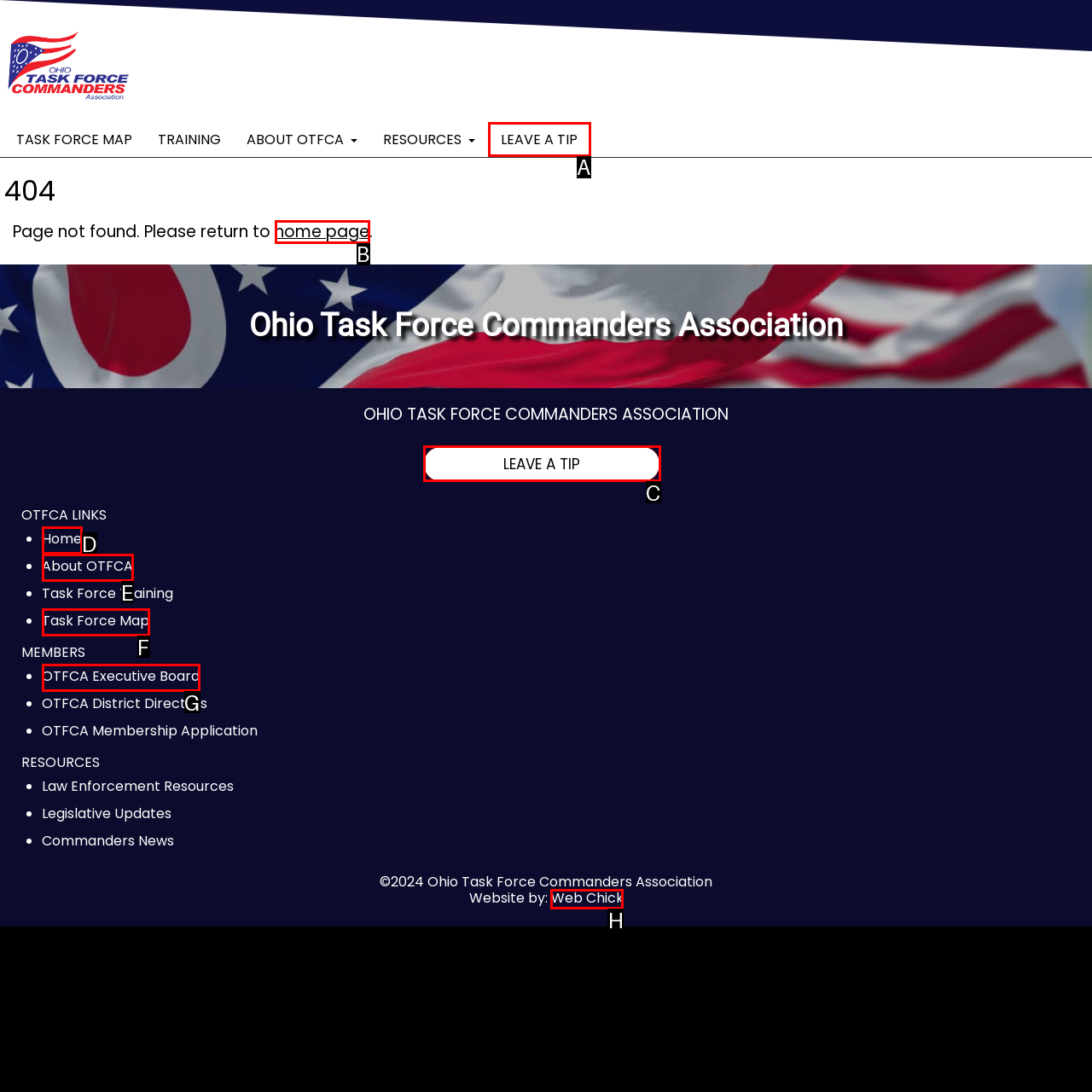Determine which option you need to click to execute the following task: Click the LEAVE A TIP link. Provide your answer as a single letter.

A